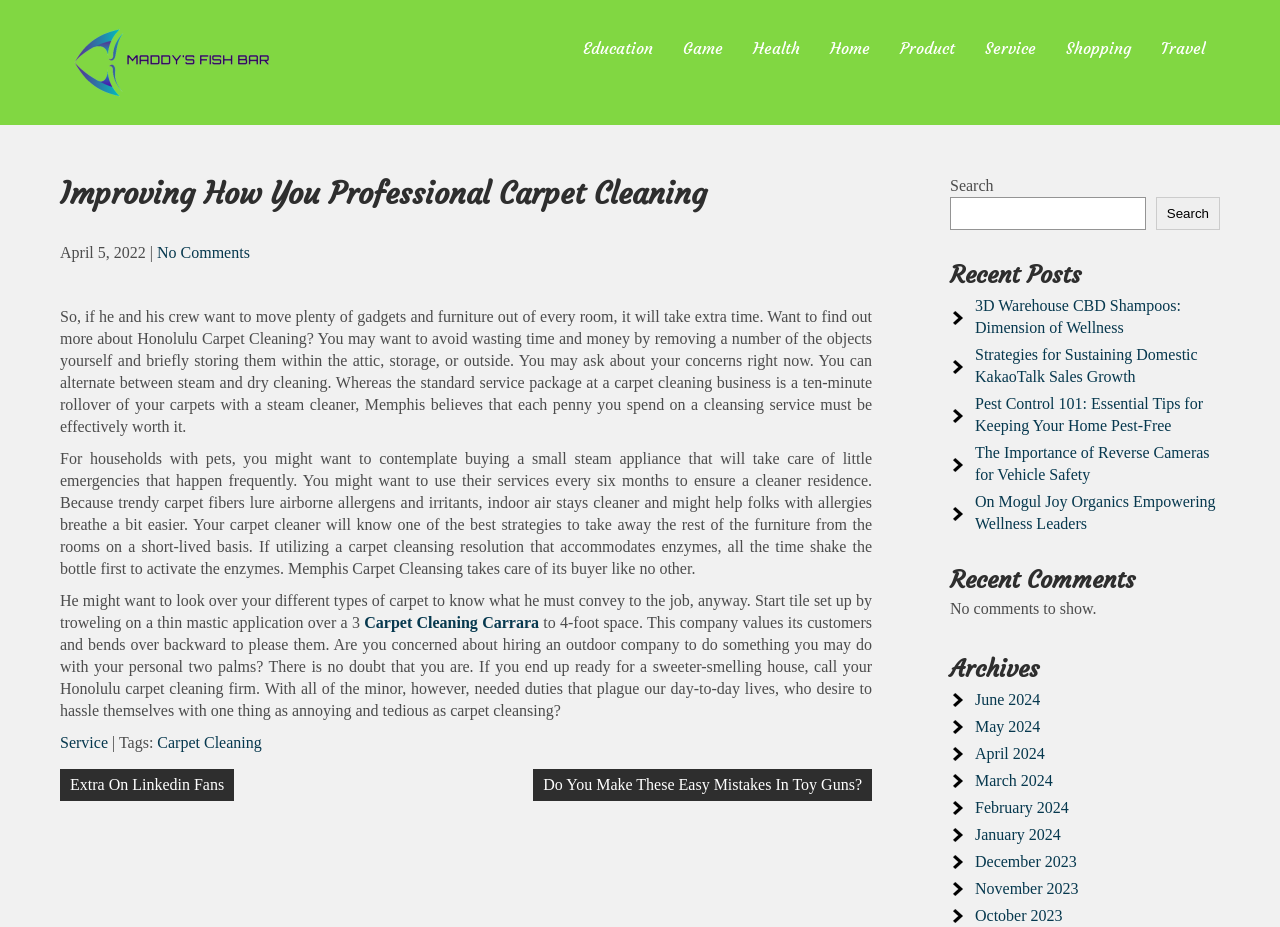What is the purpose of the search box? Examine the screenshot and reply using just one word or a brief phrase.

To search the website